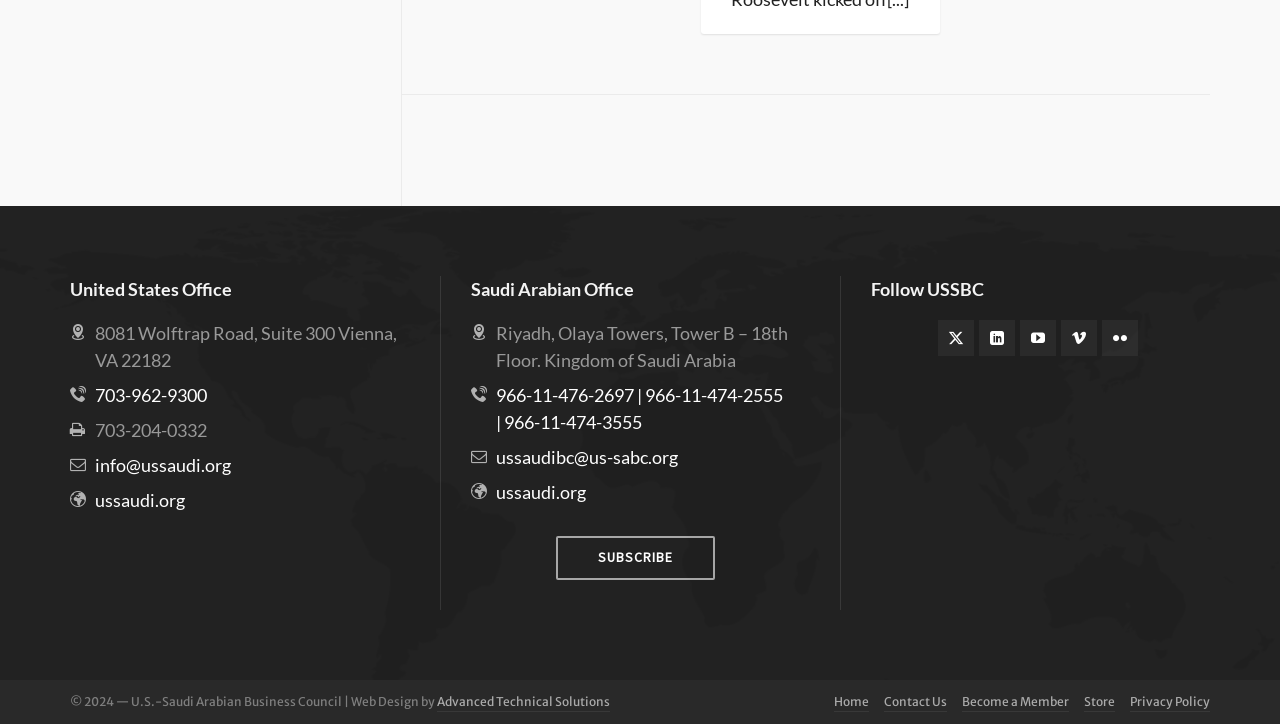Examine the image and give a thorough answer to the following question:
What social media platforms can you follow USSBC on?

I found the social media platforms by looking at the link elements with the OCR text 'twitter', 'linkedin', 'youtube', 'vimeo', and 'flickr' which are children of the contentinfo element and are located below the 'Follow USSBC' heading.